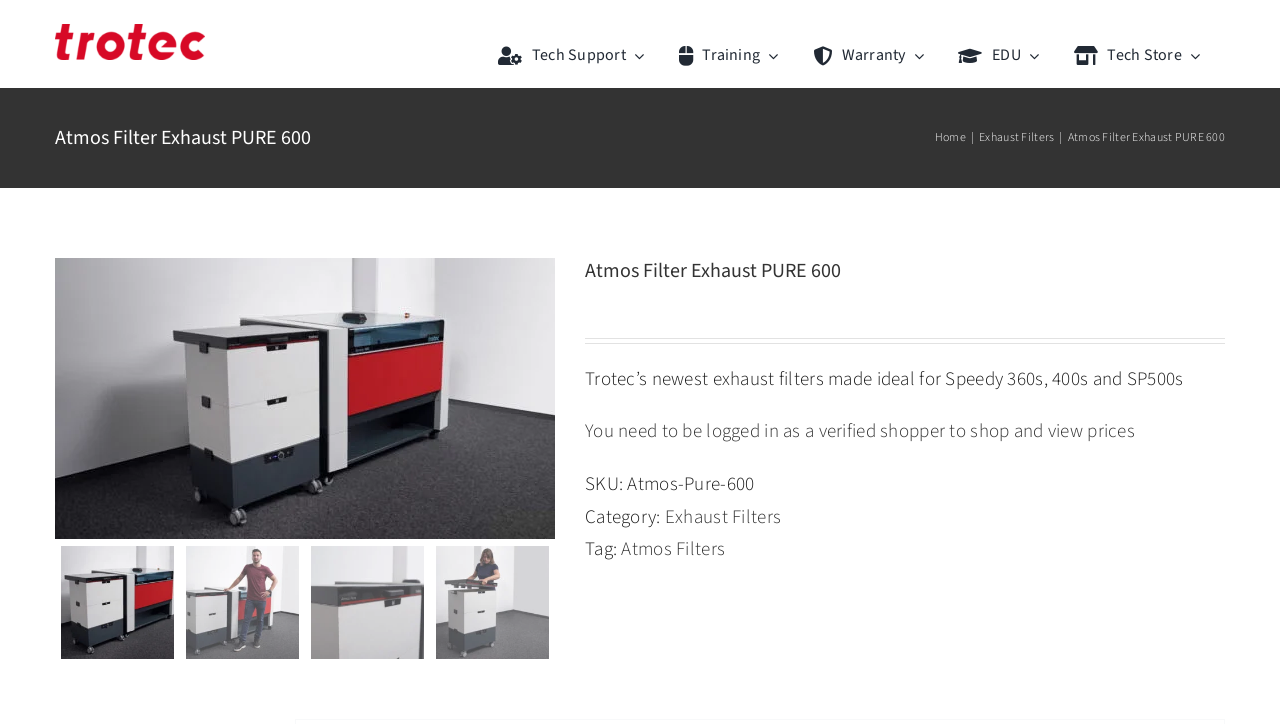Find the bounding box coordinates of the element I should click to carry out the following instruction: "Click on 237".

None